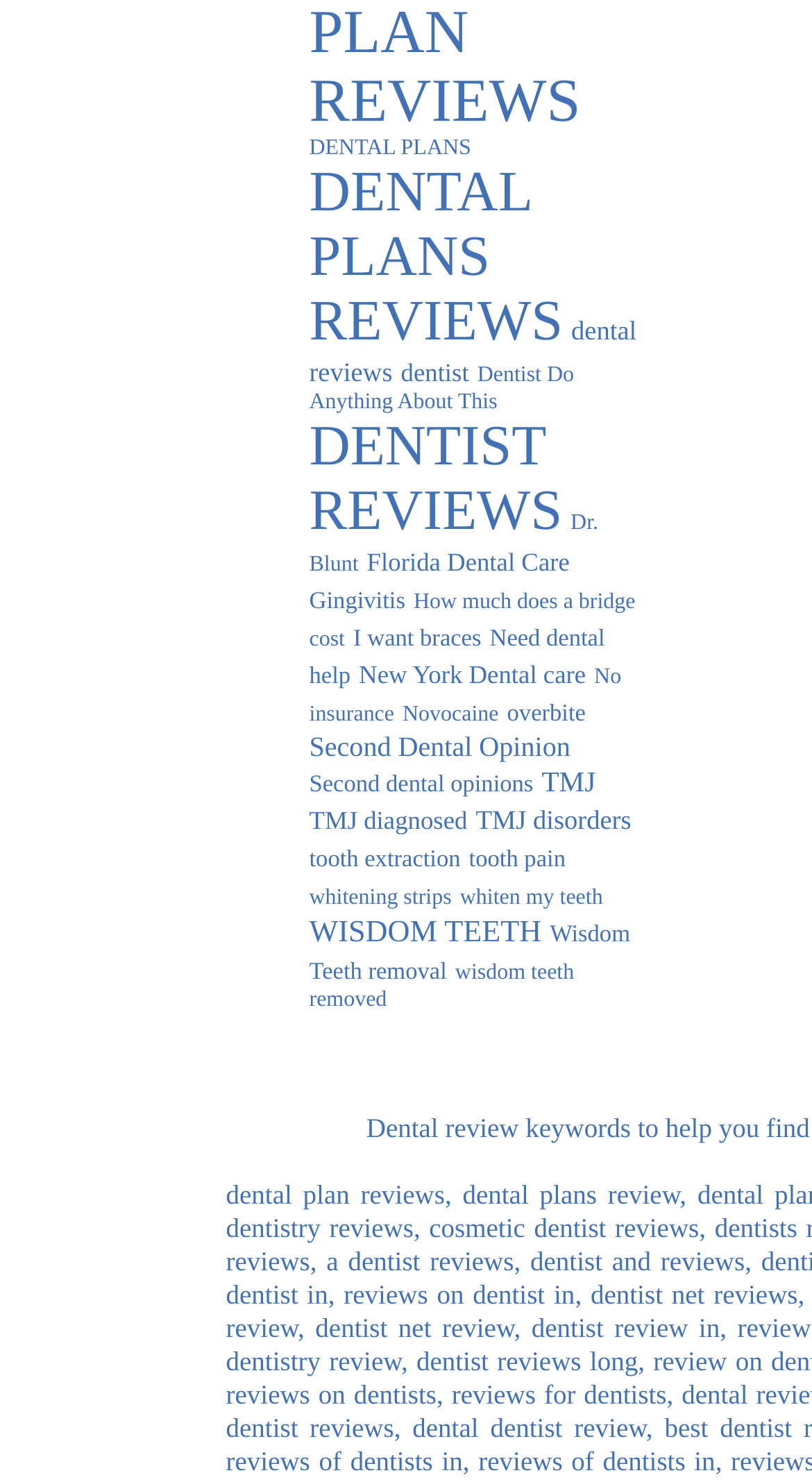Please provide the bounding box coordinates for the UI element as described: "dentist". The coordinates must be four floats between 0 and 1, represented as [left, top, right, bottom].

[0.494, 0.242, 0.577, 0.262]